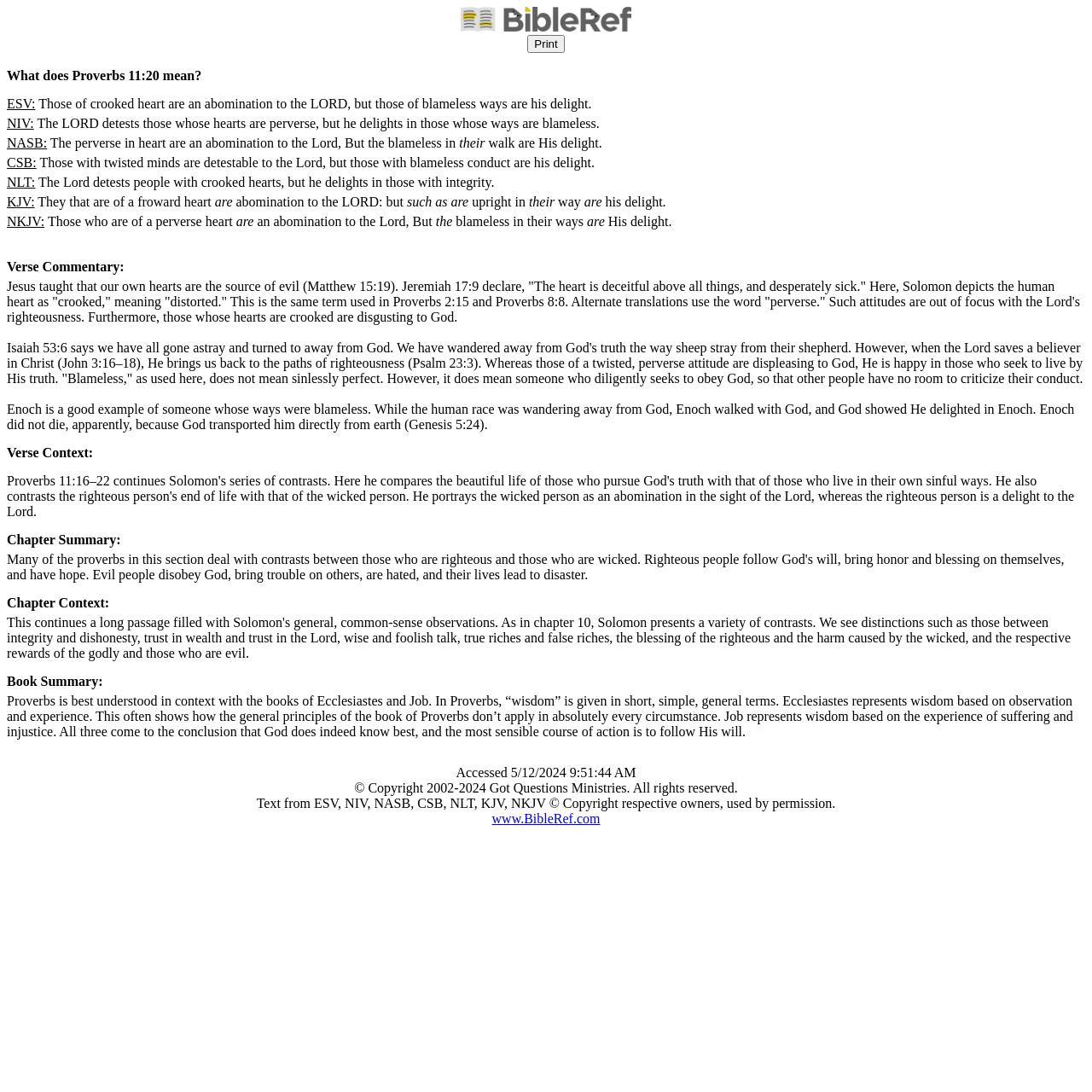Based on the image, give a detailed response to the question: What is the topic of the verse commentary?

I read the verse commentary section and found that it discusses the human heart, describing it as 'crooked' or 'perverse', and how it is displeasing to God.